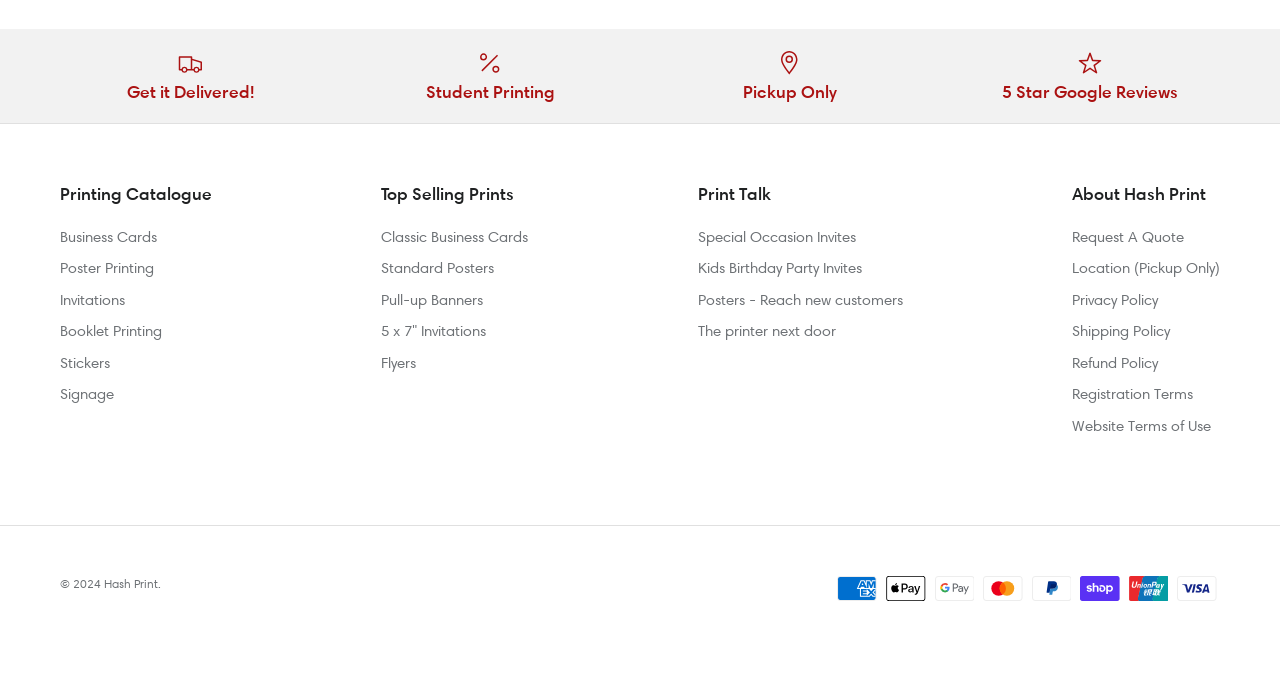What are the three options for printing?
Utilize the information in the image to give a detailed answer to the question.

The top navigation bar of the webpage has three links: 'Get it Delivered!', 'Student Printing', and 'Pickup Only'. These links suggest that the website offers three options for printing.